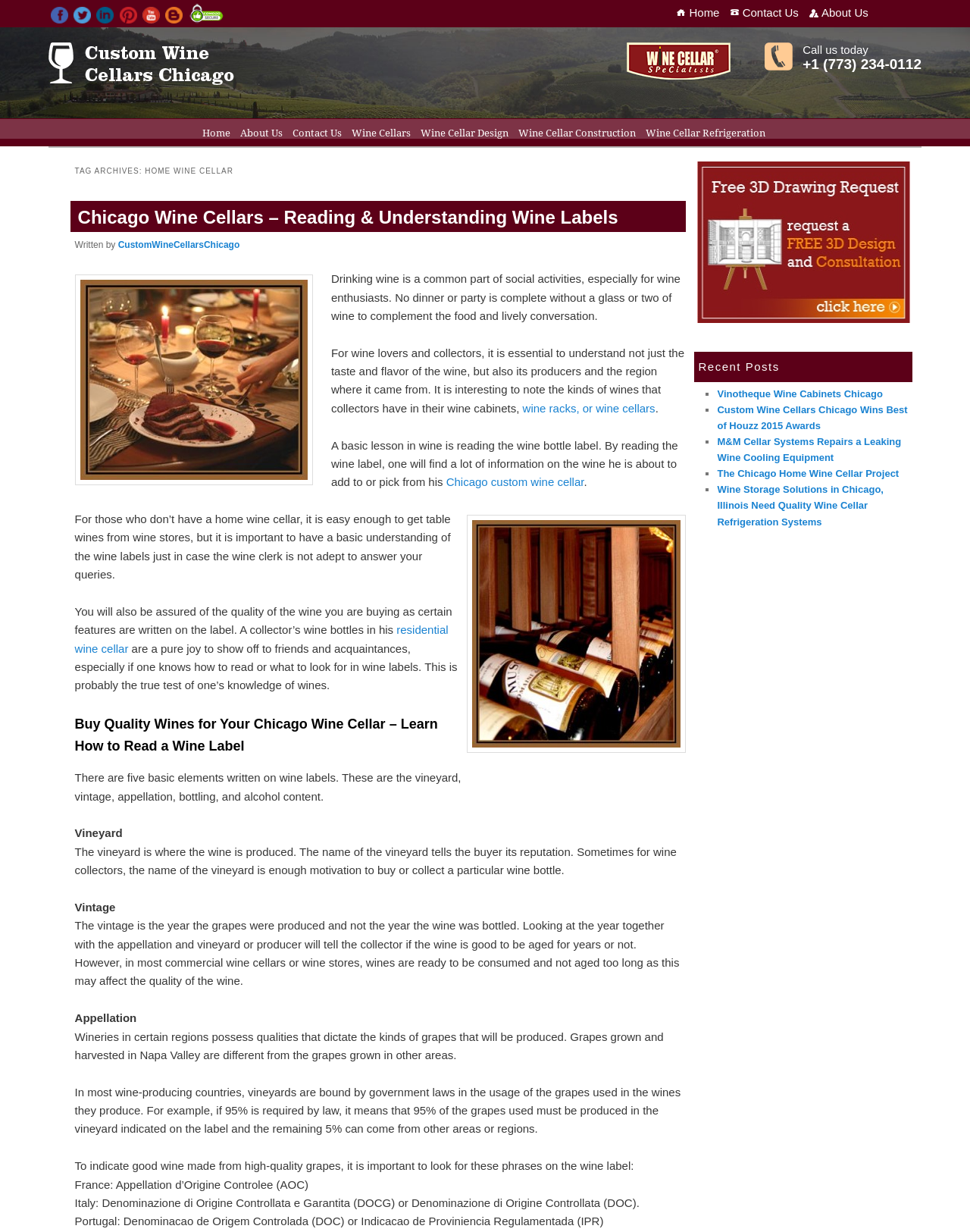Identify the bounding box coordinates for the UI element that matches this description: "Skip to secondary content".

[0.203, 0.096, 0.359, 0.124]